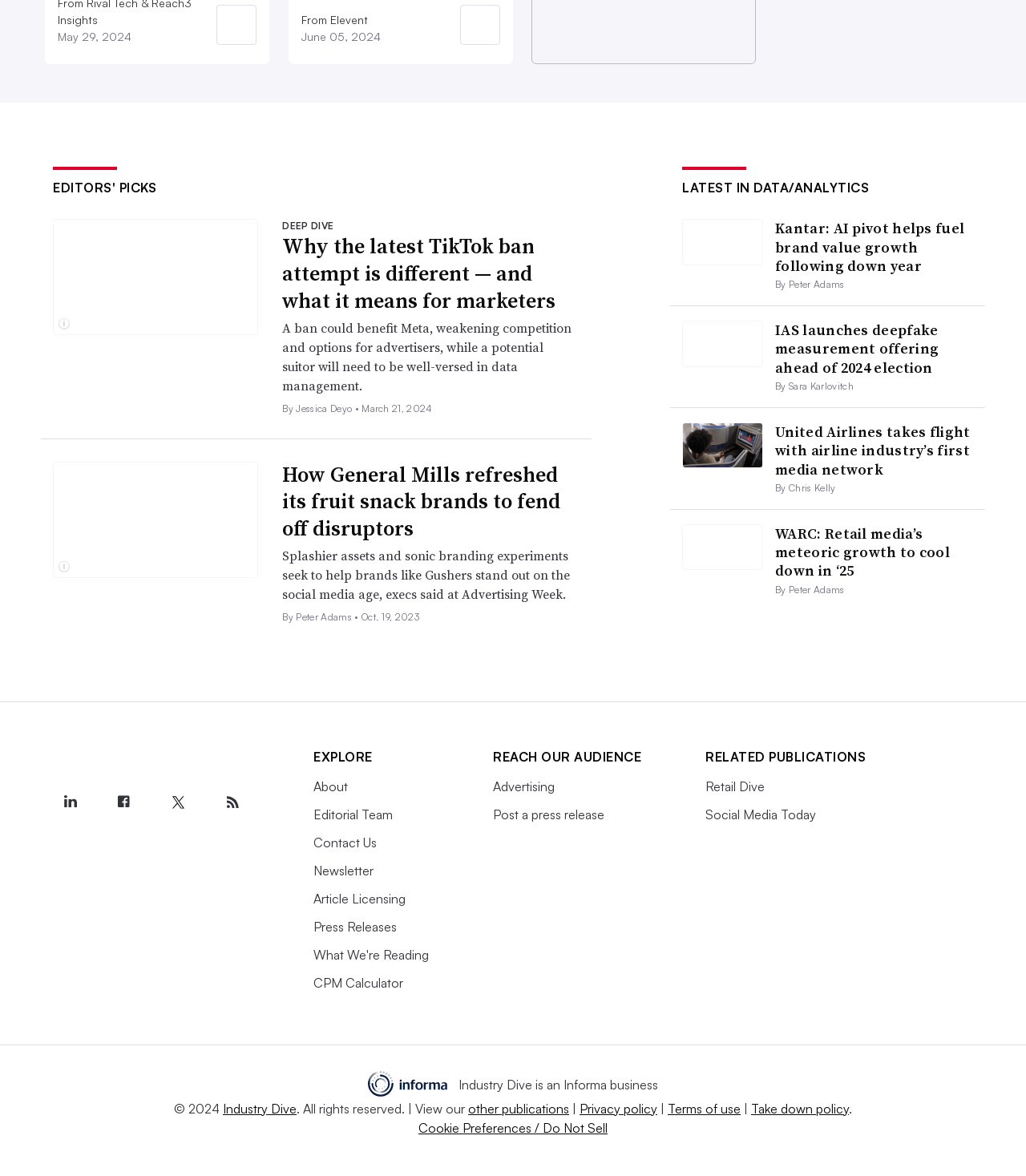Find the bounding box coordinates of the element's region that should be clicked in order to follow the given instruction: "Check the Industry Dive LinkedIn page". The coordinates should consist of four float numbers between 0 and 1, i.e., [left, top, right, bottom].

[0.052, 0.668, 0.085, 0.697]